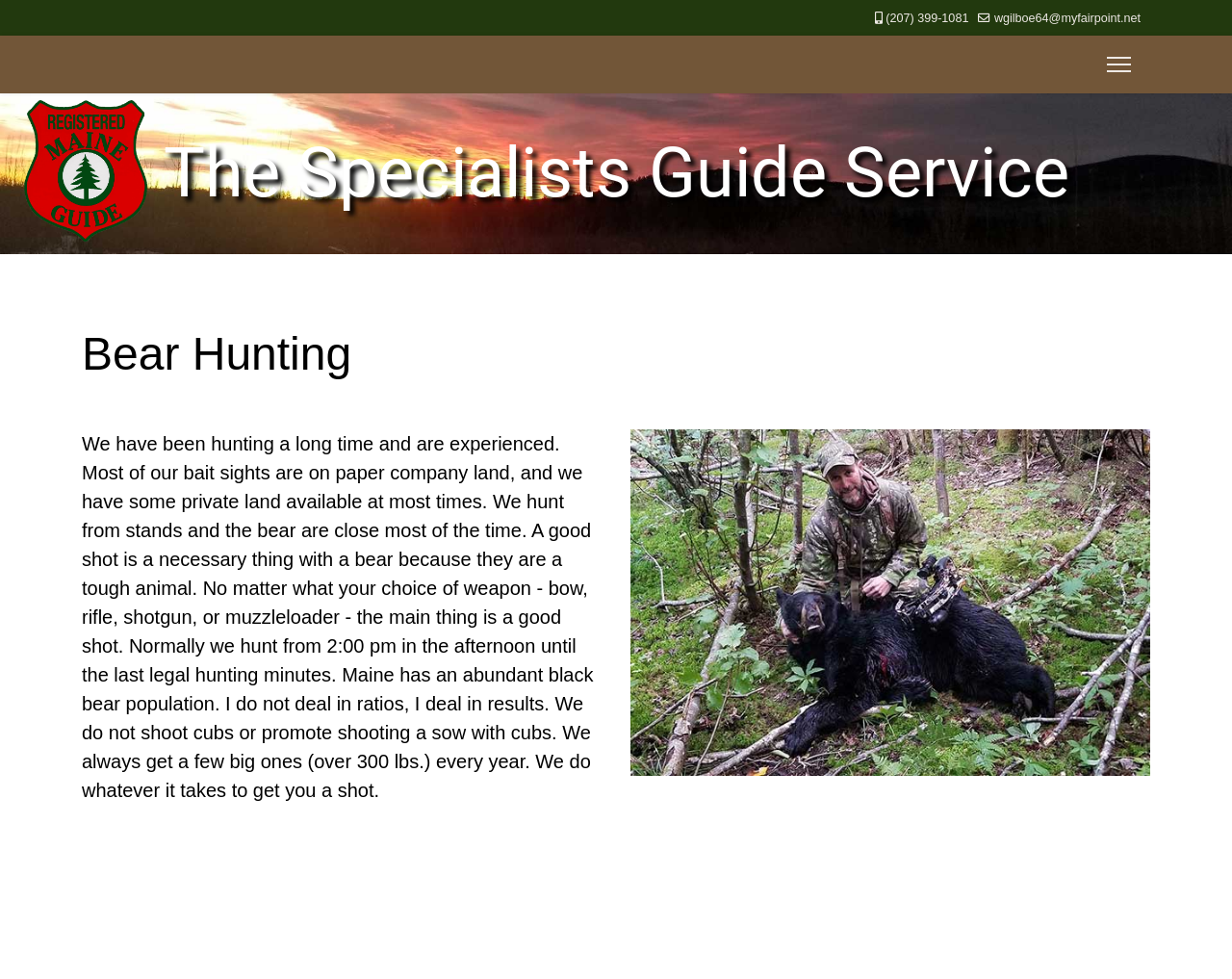Analyze and describe the webpage in a detailed narrative.

The webpage is about a professional bear hunting guide service. At the top right corner, there are two contact links: a phone number "(207) 399-1081" and an email address "wgilboe64@myfairpoint.net". Next to them is a "Menu" link. 

Below these links, there is a section that spans the entire width of the page, containing a note with no text. Within this section, there is a "Sunrise" label on the left side. 

Further down, there is a prominent heading "Bear Hunting" that takes up most of the page's width. Below this heading, there is a paragraph of text that describes the guide service's experience, hunting methods, and philosophy. The text explains that they have been hunting for a long time, have access to private and paper company land, and prioritize getting a good shot. It also mentions that they hunt in the afternoon and have a good success rate, with a focus on harvesting larger bears.

To the right of this text, there is an image of a bear with a hunter, which takes up about half of the page's width.